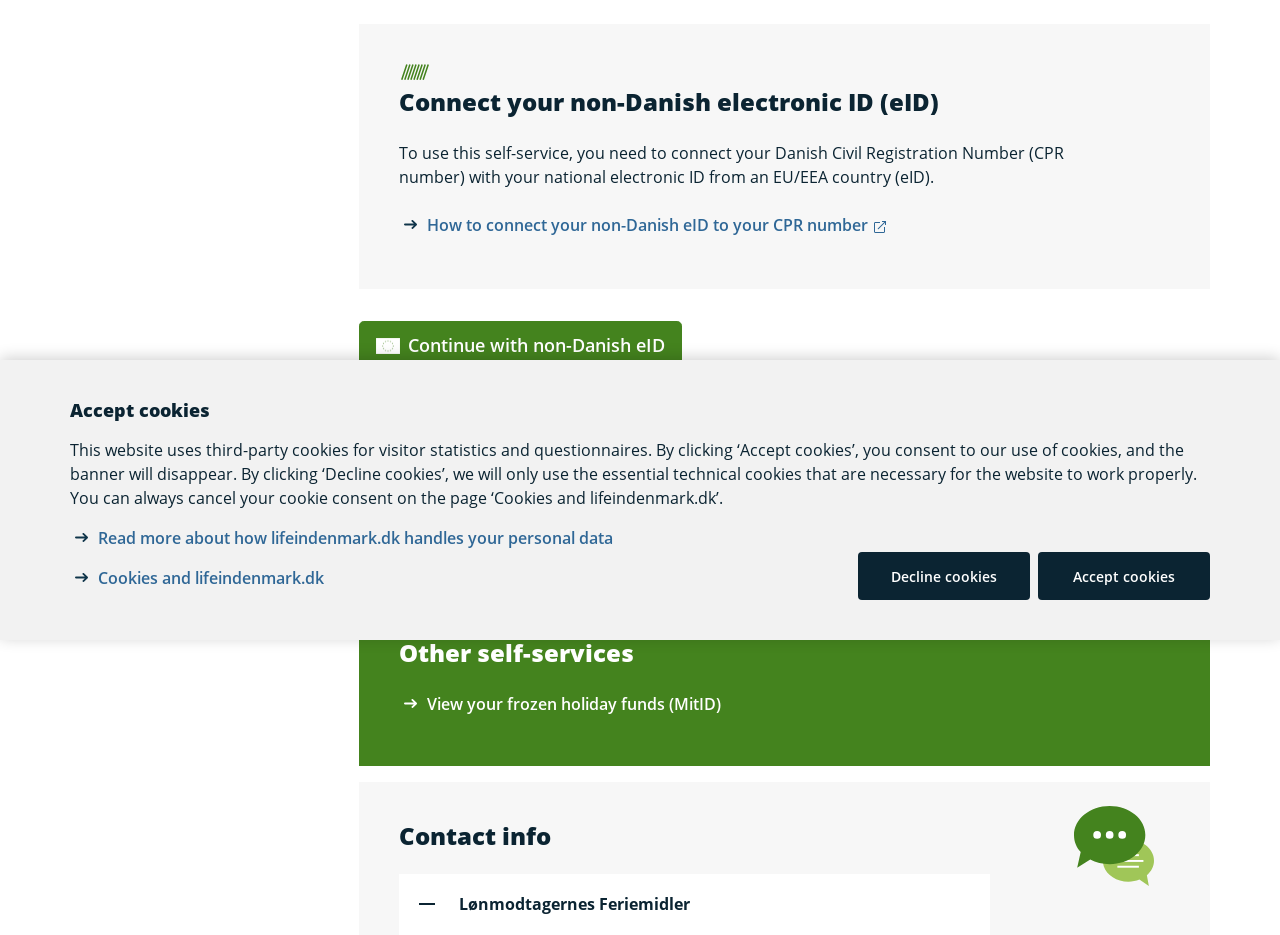Given the description "Accept cookies", provide the bounding box coordinates of the corresponding UI element.

[0.811, 0.59, 0.945, 0.642]